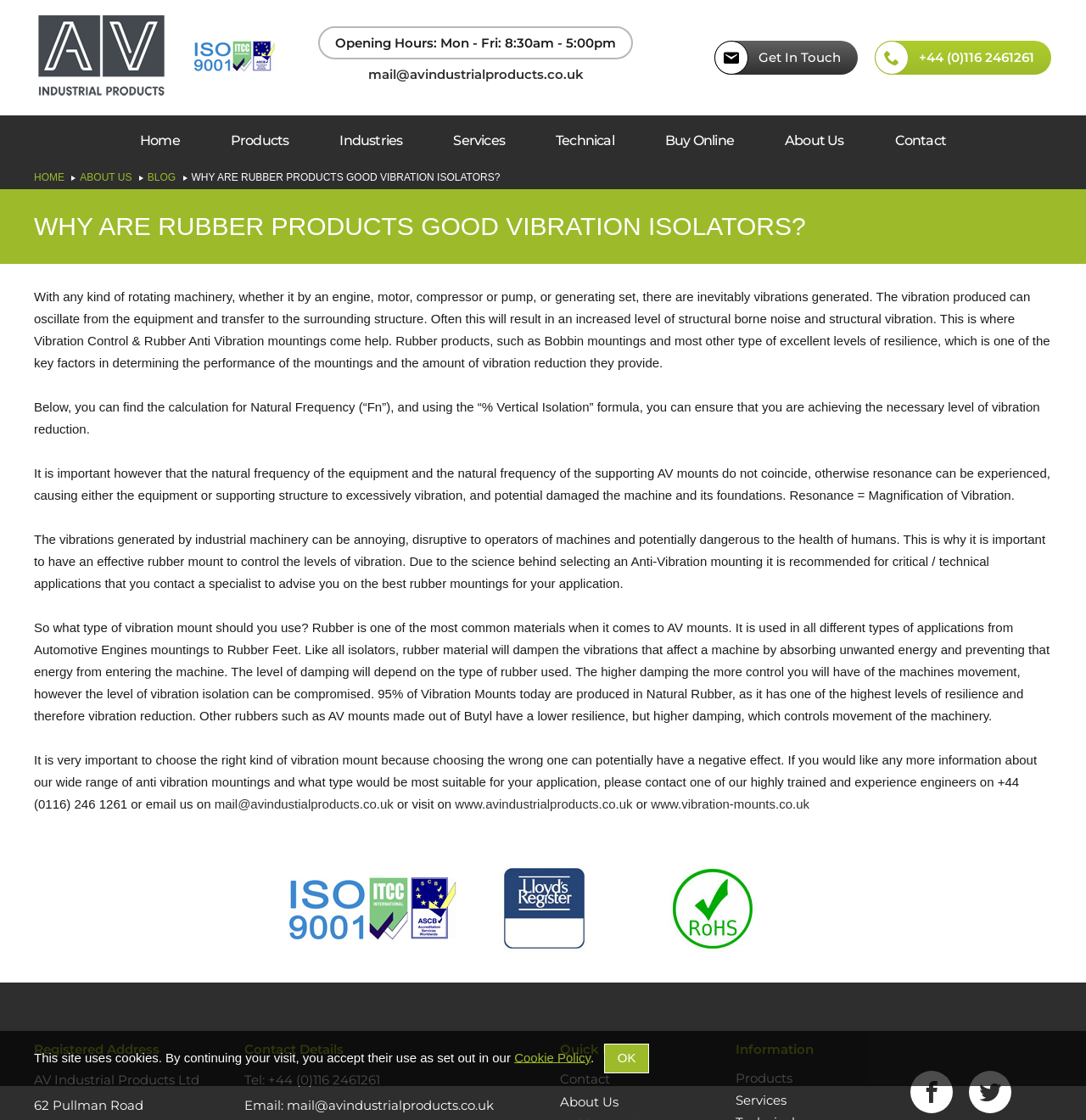What is the name of the company?
Using the image, elaborate on the answer with as much detail as possible.

The company's name can be found in the 'Registered Address' section at the bottom of the webpage, which is AV Industrial Products Ltd.